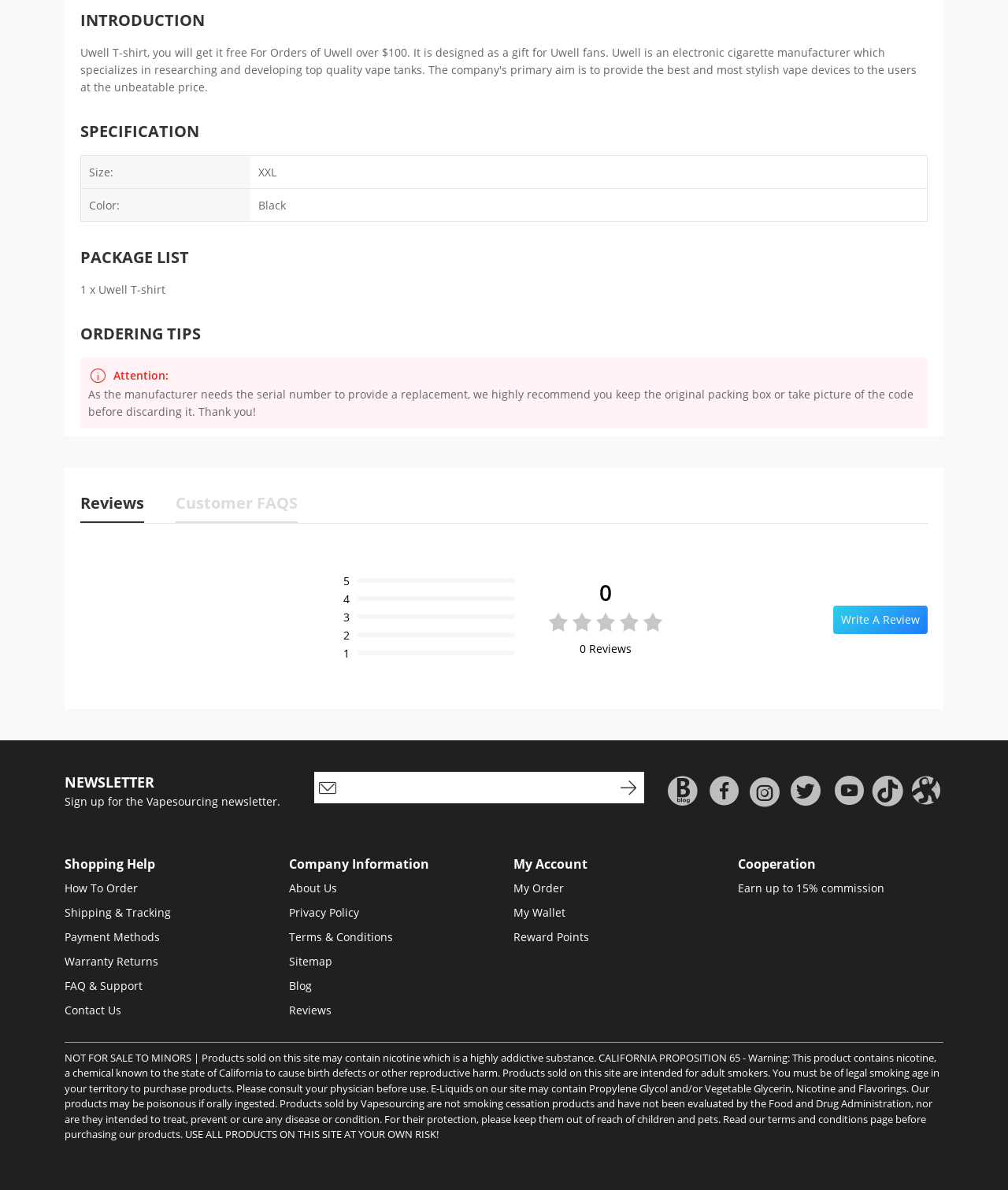What is the purpose of the newsletter?
Using the image as a reference, answer the question with a short word or phrase.

Get updates